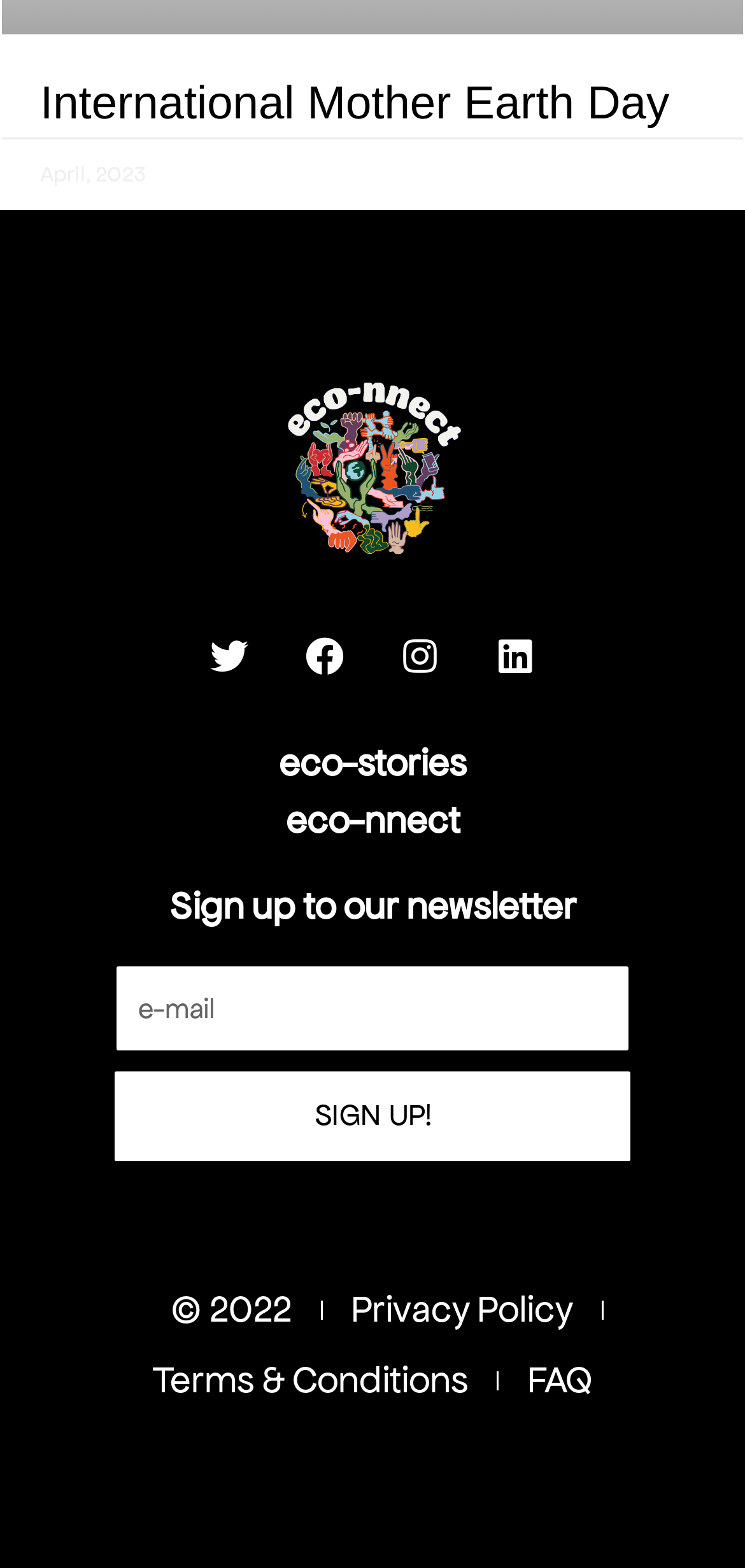Using the provided element description "CHURCH DIRECTORY", determine the bounding box coordinates of the UI element.

None